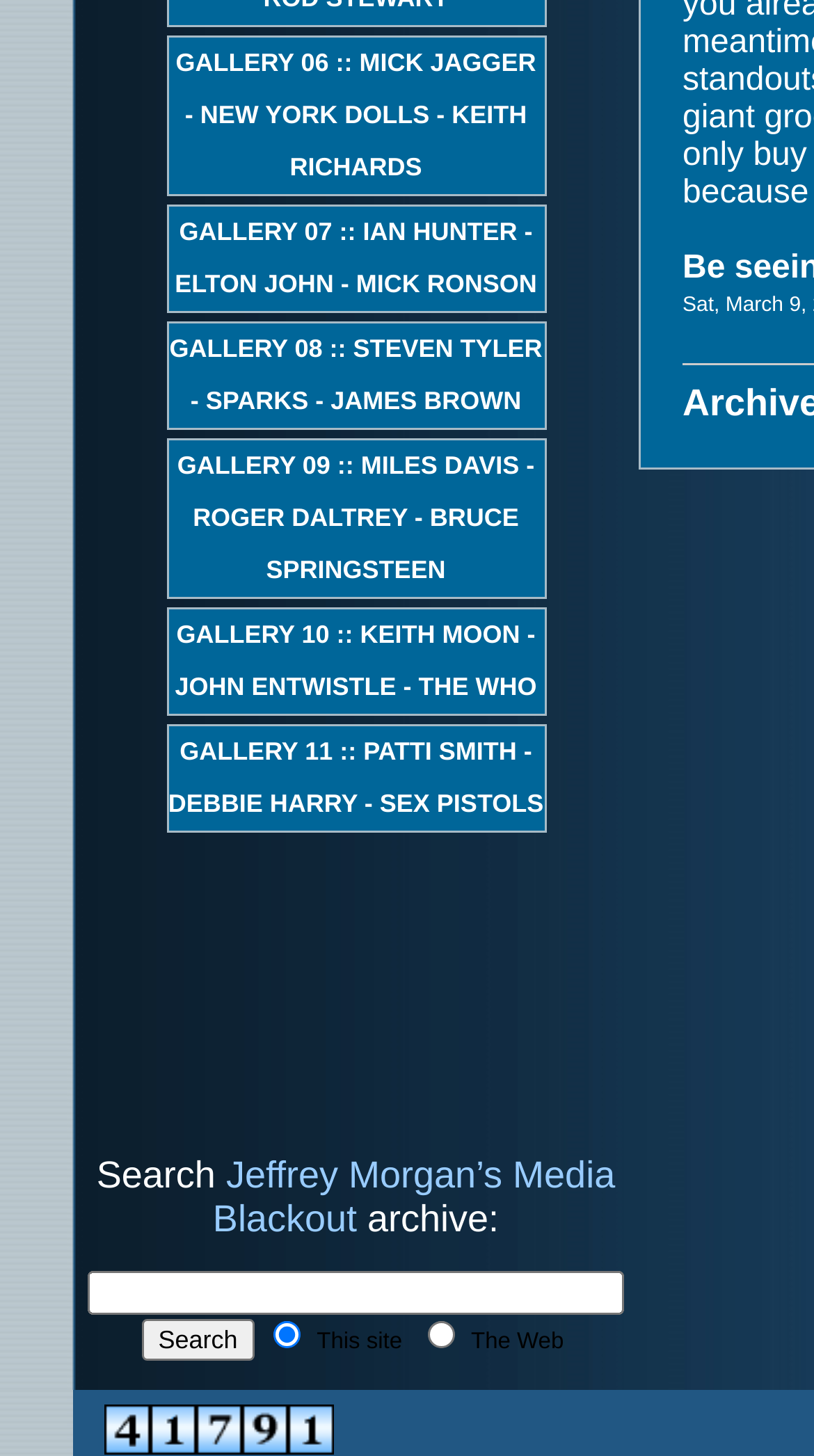What is the purpose of the search bar?
Answer the question with detailed information derived from the image.

I analyzed the layout of the search bar and found that it has a textbox, a search button, and two radio buttons for selecting the search scope, which can be either 'This site' or 'The Web'.